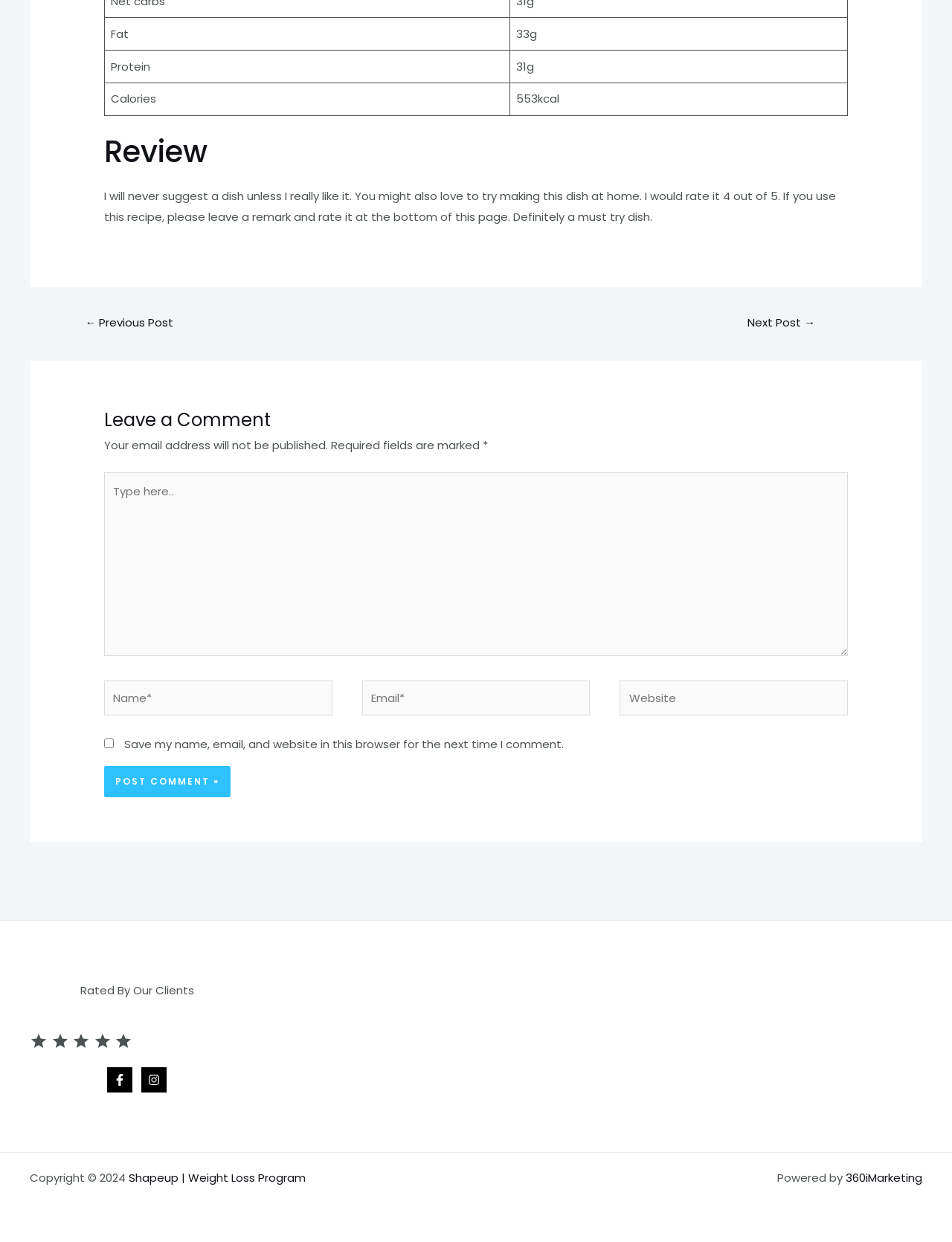Find the bounding box coordinates of the clickable area that will achieve the following instruction: "Read the 'Tips To Help You Fix Your Relationship' article".

None